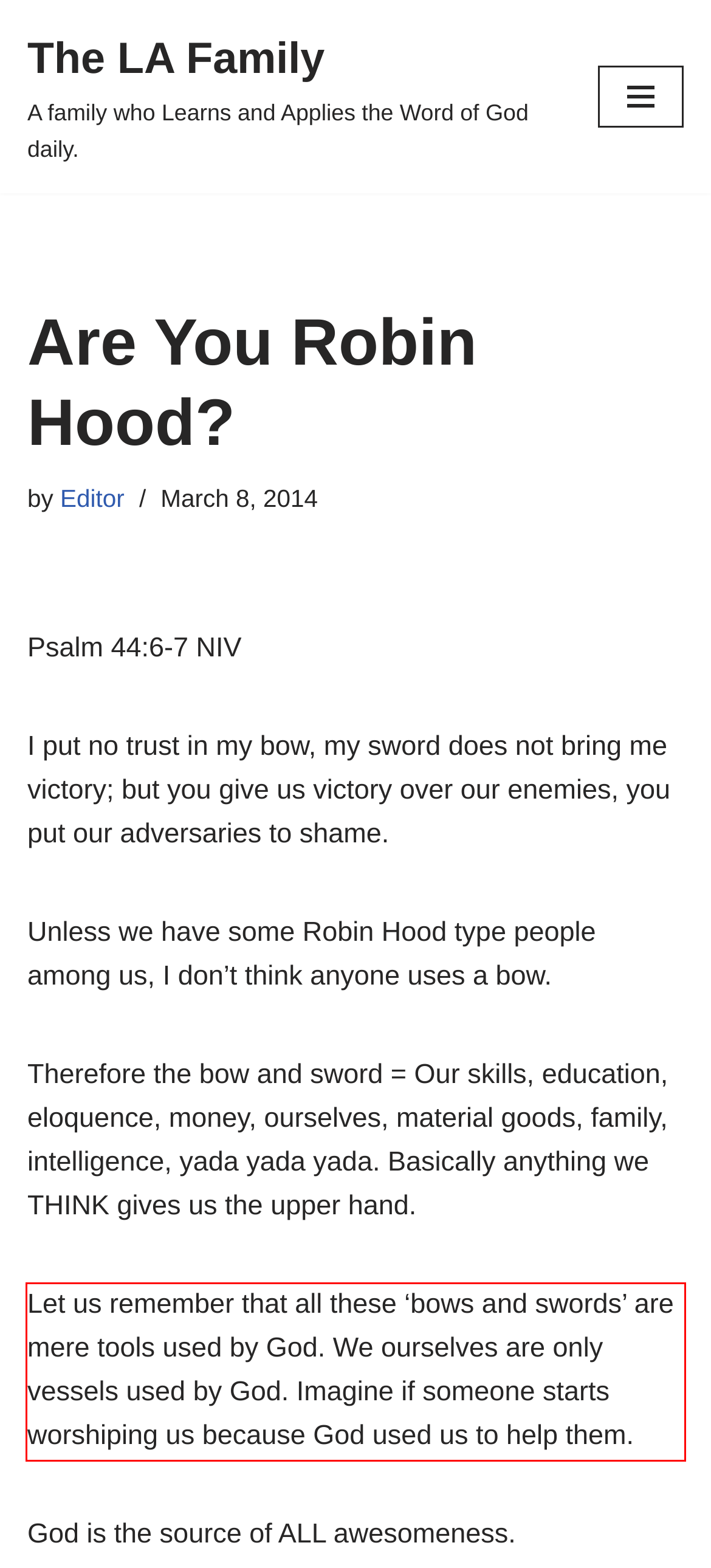View the screenshot of the webpage and identify the UI element surrounded by a red bounding box. Extract the text contained within this red bounding box.

Let us remember that all these ‘bows and swords’ are mere tools used by God. We ourselves are only vessels used by God. Imagine if someone starts worshiping us because God used us to help them.